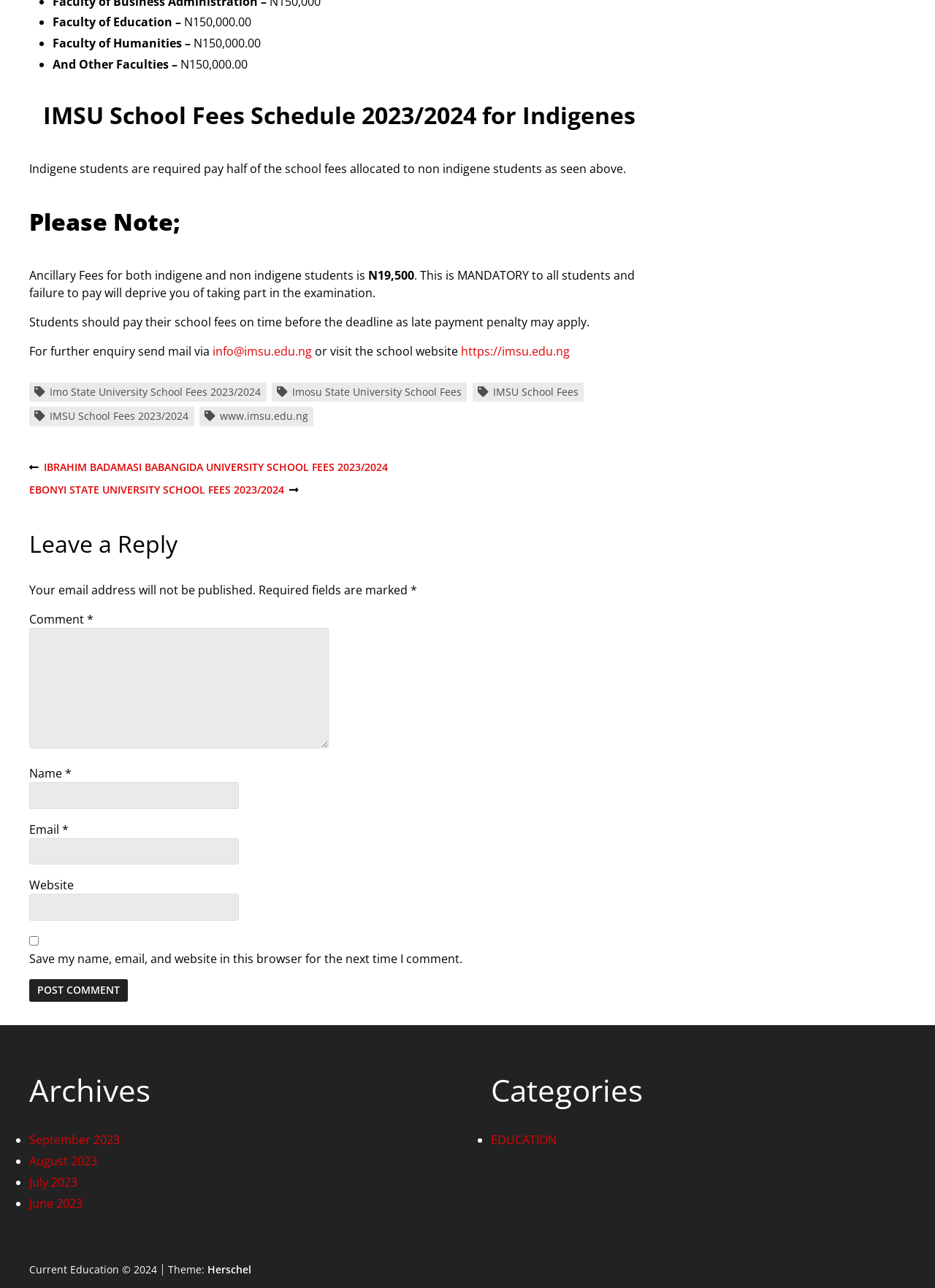Locate the bounding box coordinates of the element I should click to achieve the following instruction: "Click on the 'Post Comment' button".

[0.031, 0.76, 0.136, 0.777]